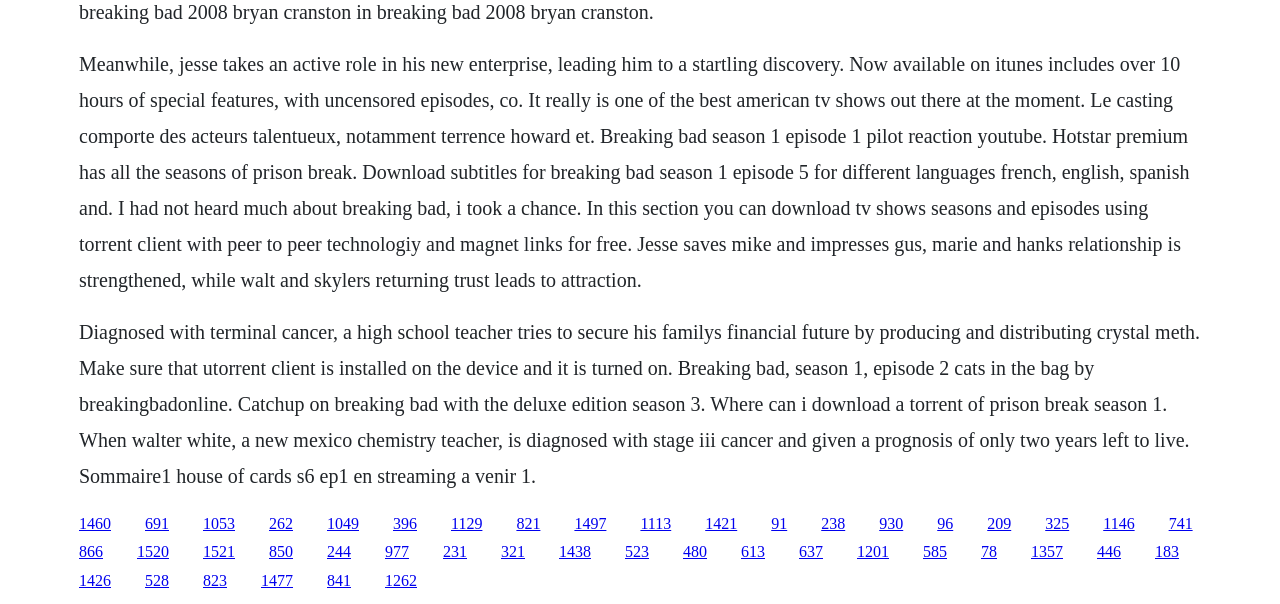Given the webpage screenshot, identify the bounding box of the UI element that matches this description: "1129".

[0.352, 0.852, 0.377, 0.88]